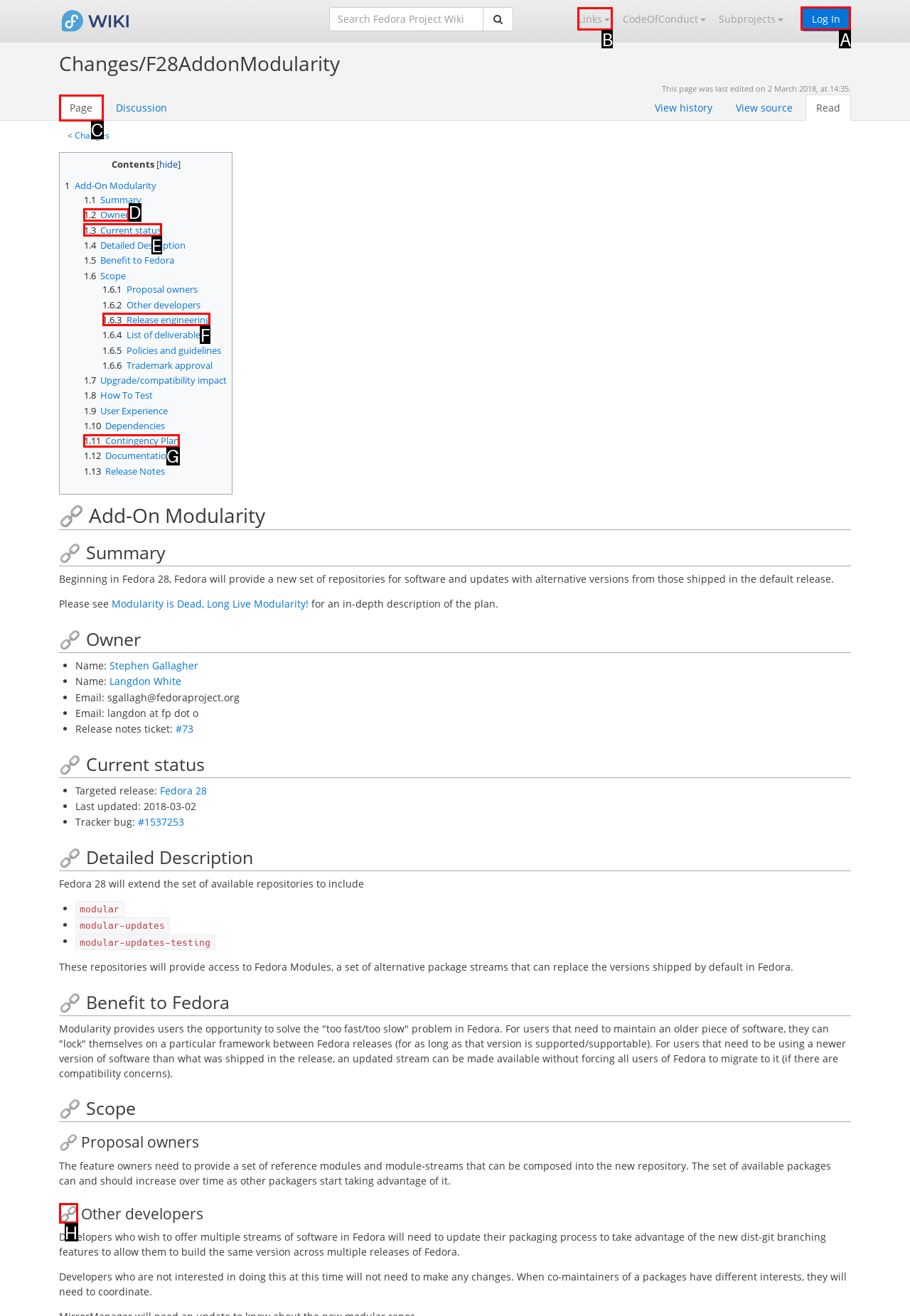Choose the UI element you need to click to carry out the task: Log in to Fedora Project Wiki.
Respond with the corresponding option's letter.

A